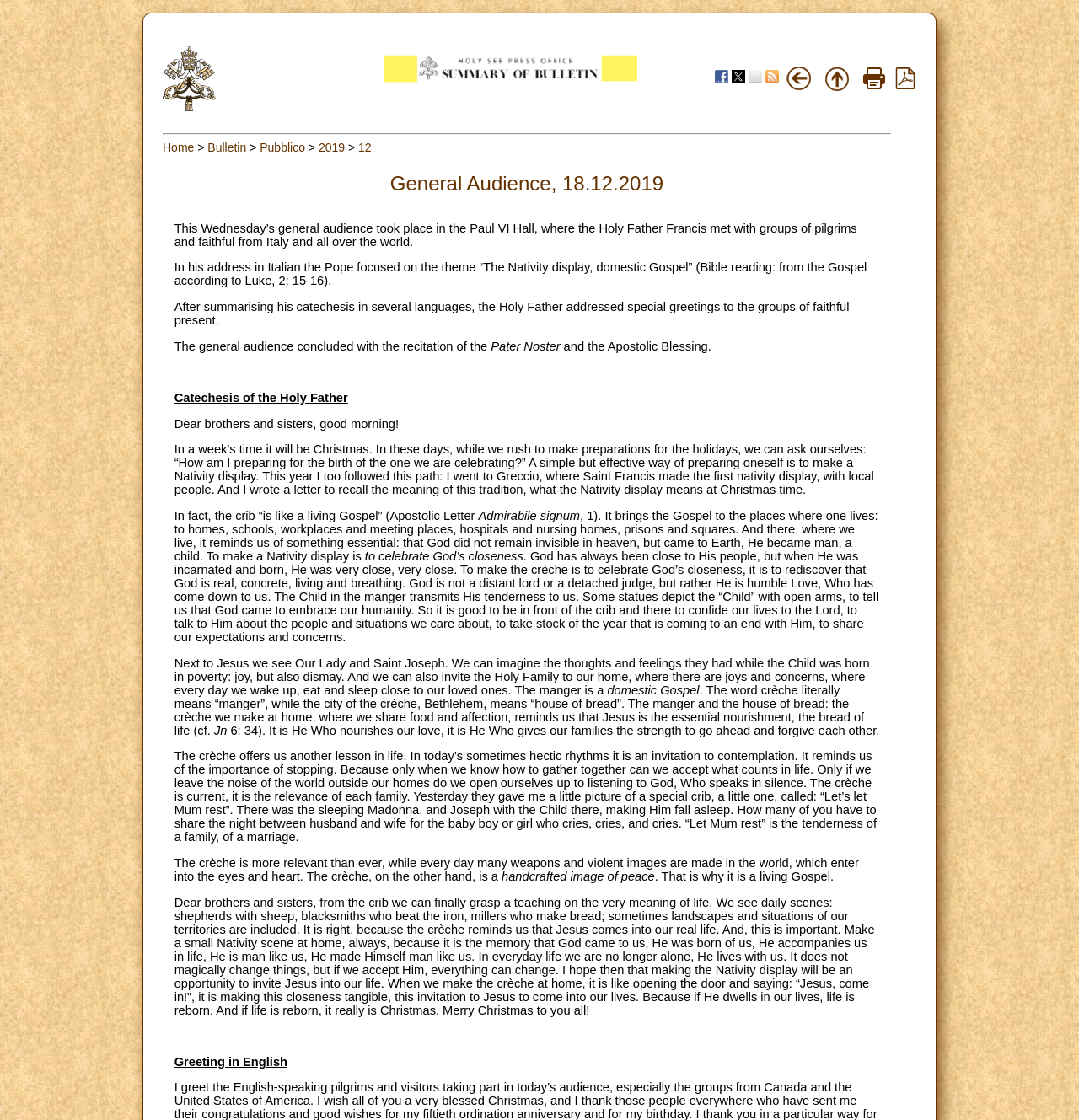Respond to the question below with a single word or phrase:
How many main navigation links are there?

5